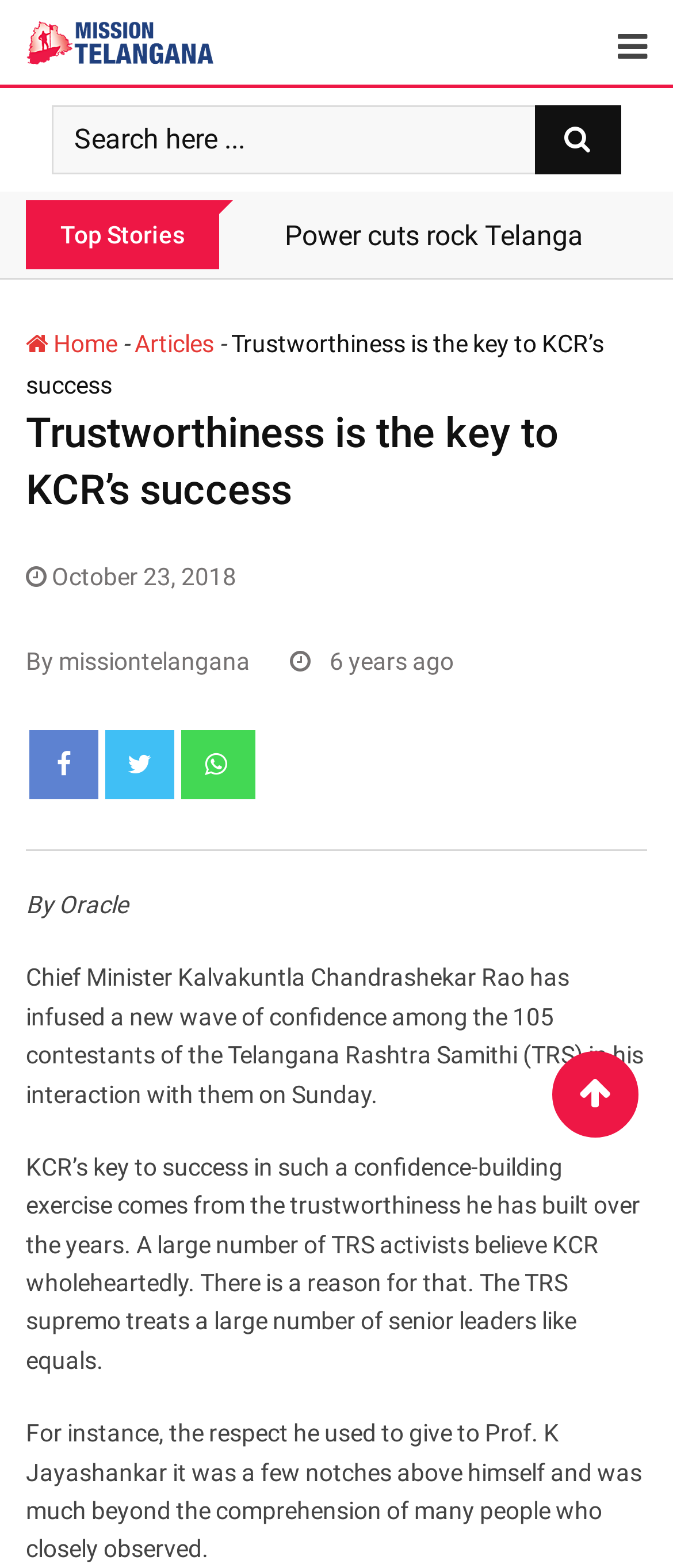Please specify the bounding box coordinates of the clickable region to carry out the following instruction: "View more news". The coordinates should be four float numbers between 0 and 1, in the format [left, top, right, bottom].

[0.821, 0.67, 0.949, 0.726]